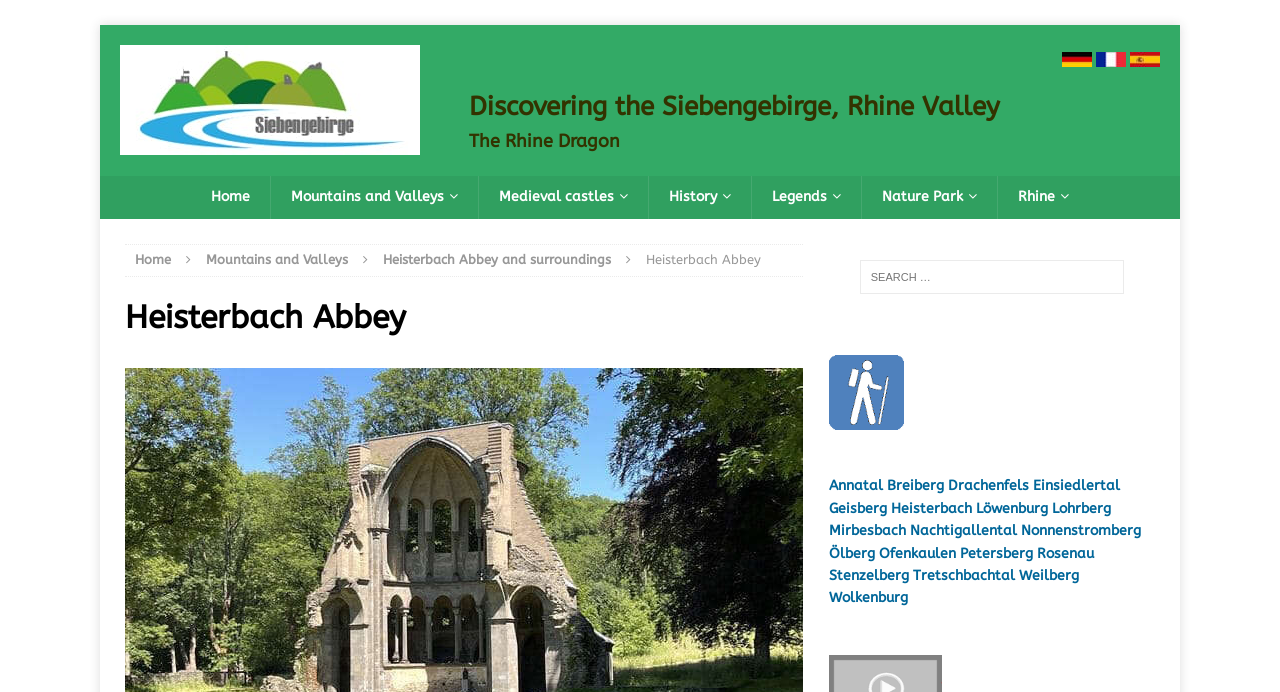Bounding box coordinates are specified in the format (top-left x, top-left y, bottom-right x, bottom-right y). All values are floating point numbers bounded between 0 and 1. Please provide the bounding box coordinate of the region this sentence describes: Group working invitation

None